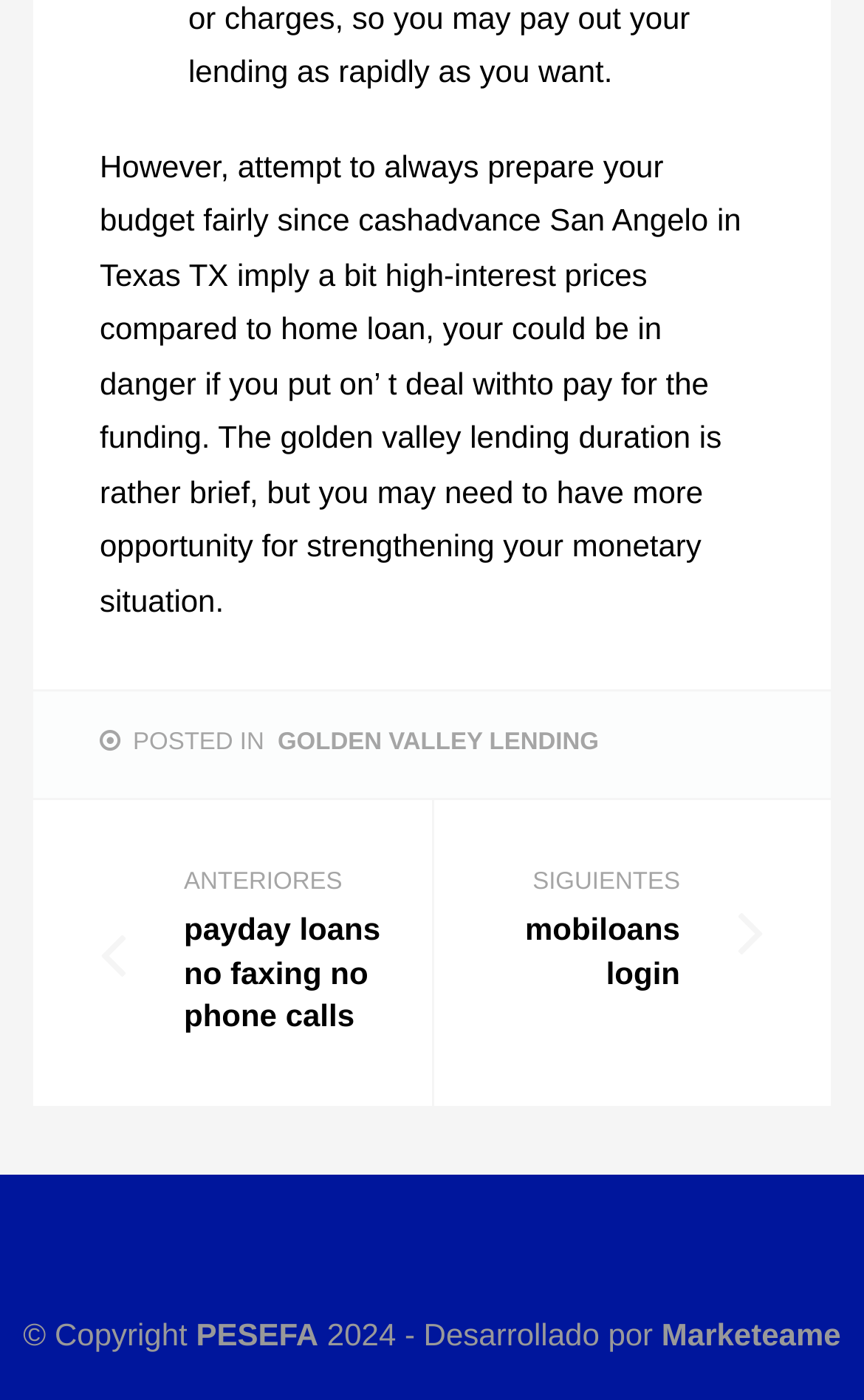Provide a short answer using a single word or phrase for the following question: 
What is the copyright year?

2024